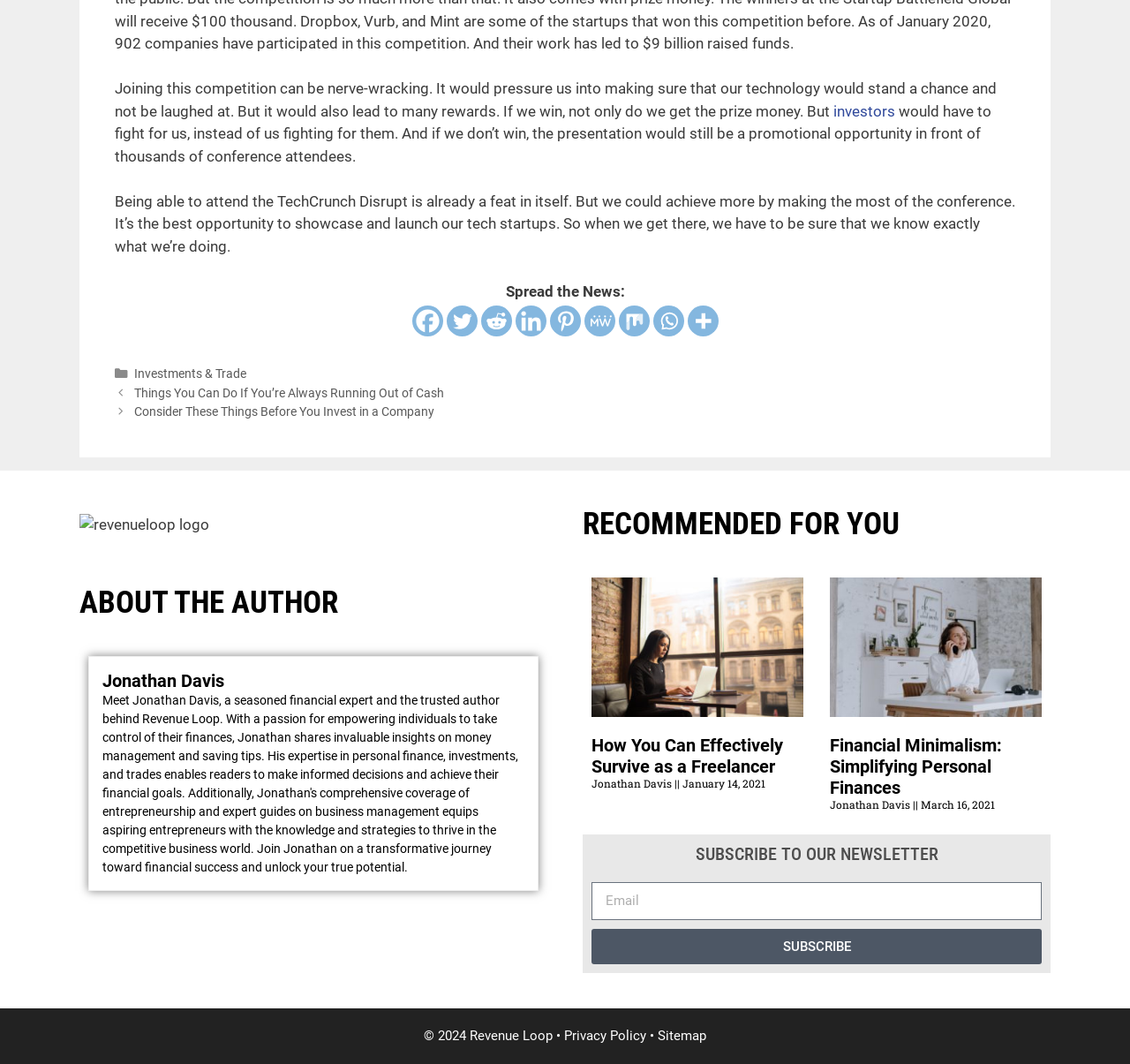Please locate the bounding box coordinates of the element that needs to be clicked to achieve the following instruction: "Share on Facebook". The coordinates should be four float numbers between 0 and 1, i.e., [left, top, right, bottom].

[0.364, 0.287, 0.392, 0.316]